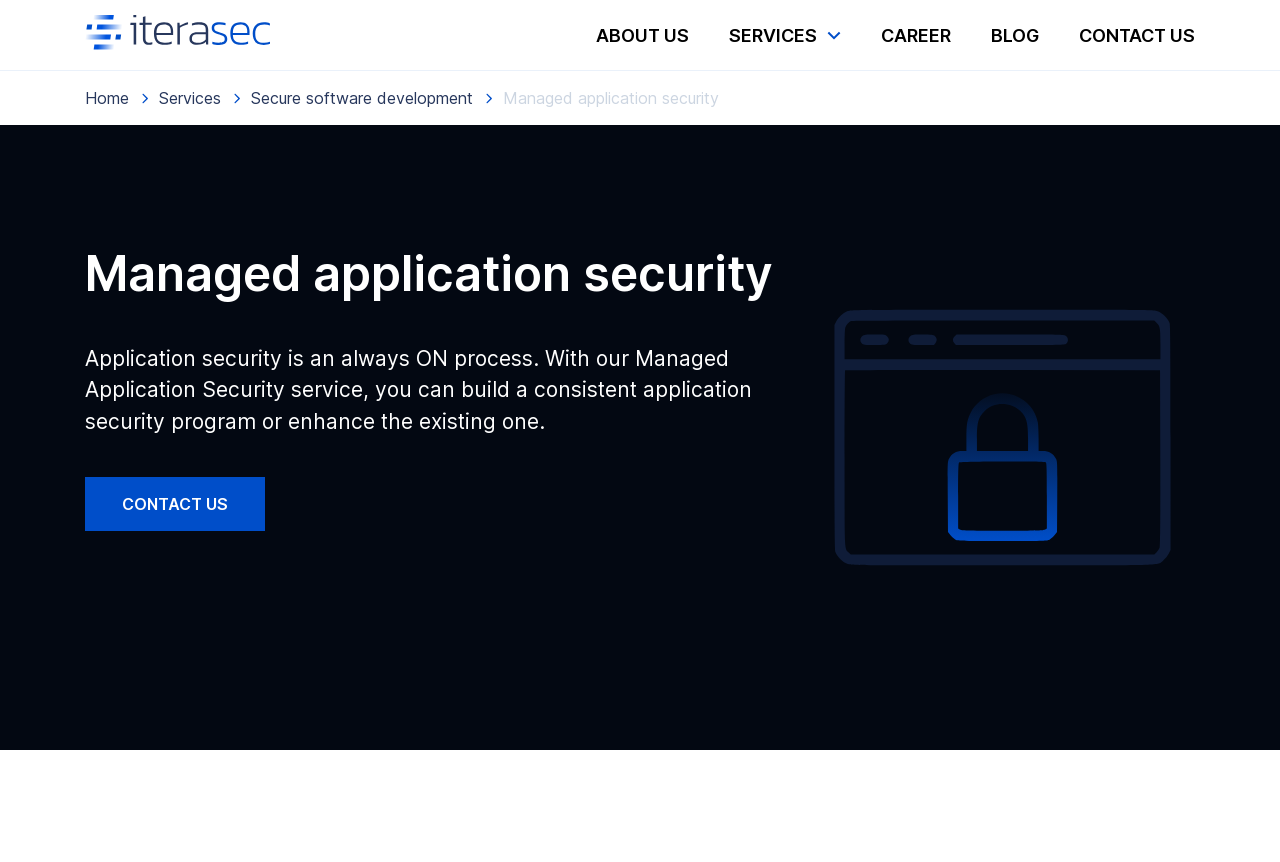Indicate the bounding box coordinates of the clickable region to achieve the following instruction: "read the blog."

[0.774, 0.029, 0.812, 0.053]